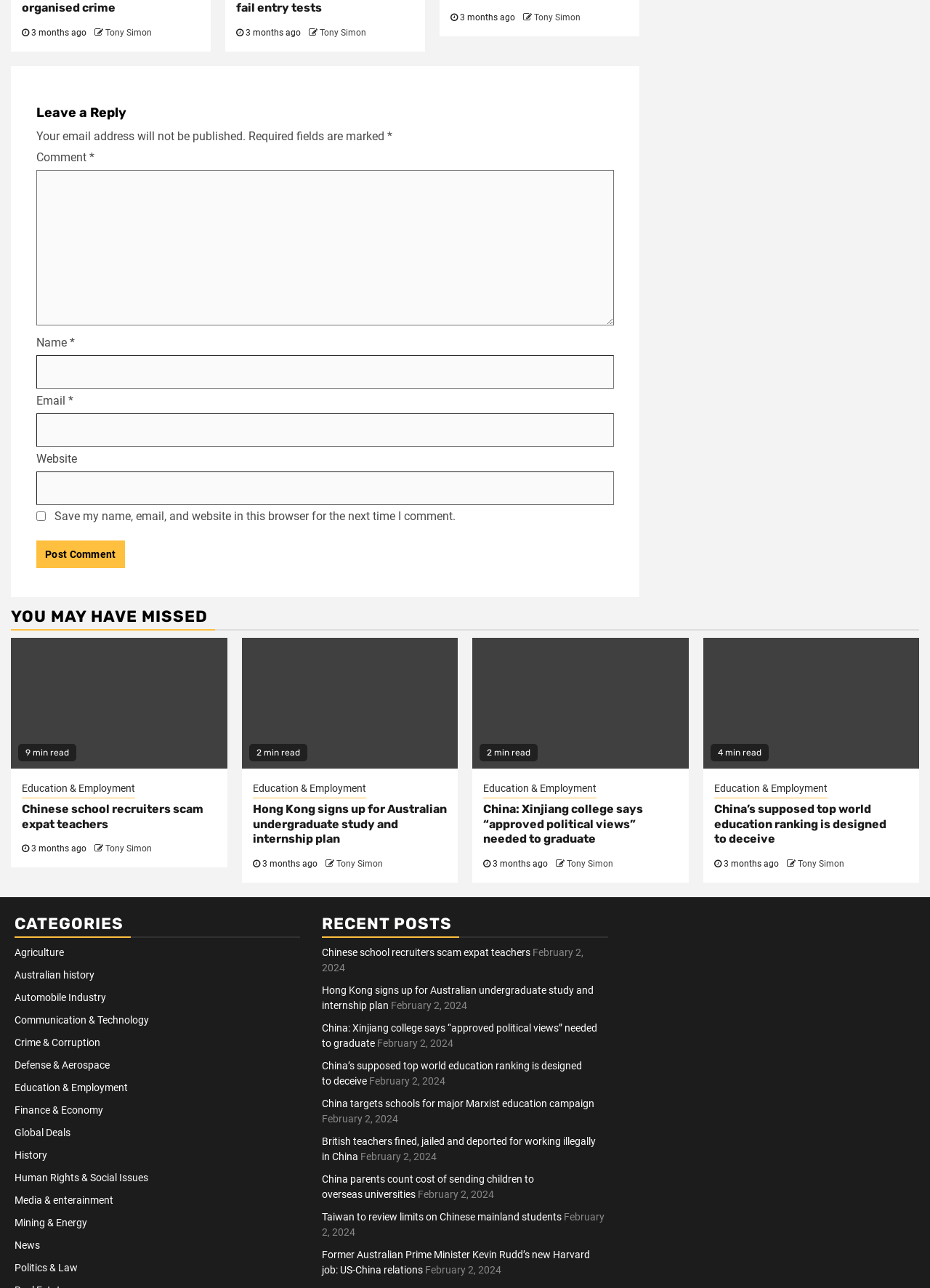Respond with a single word or phrase to the following question:
How many categories are listed on the webpage?

19